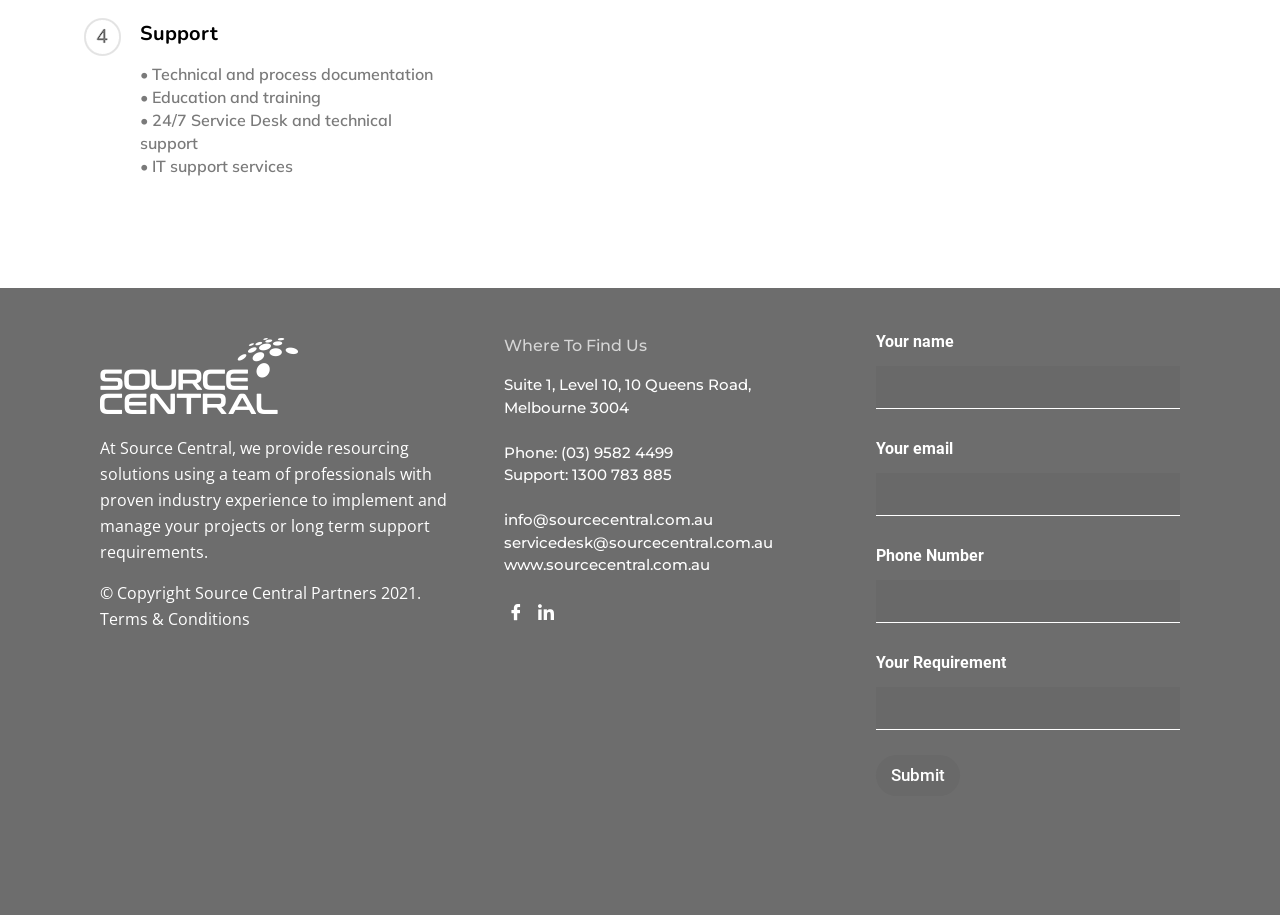Point out the bounding box coordinates of the section to click in order to follow this instruction: "Enter your email".

[0.684, 0.515, 0.922, 0.561]